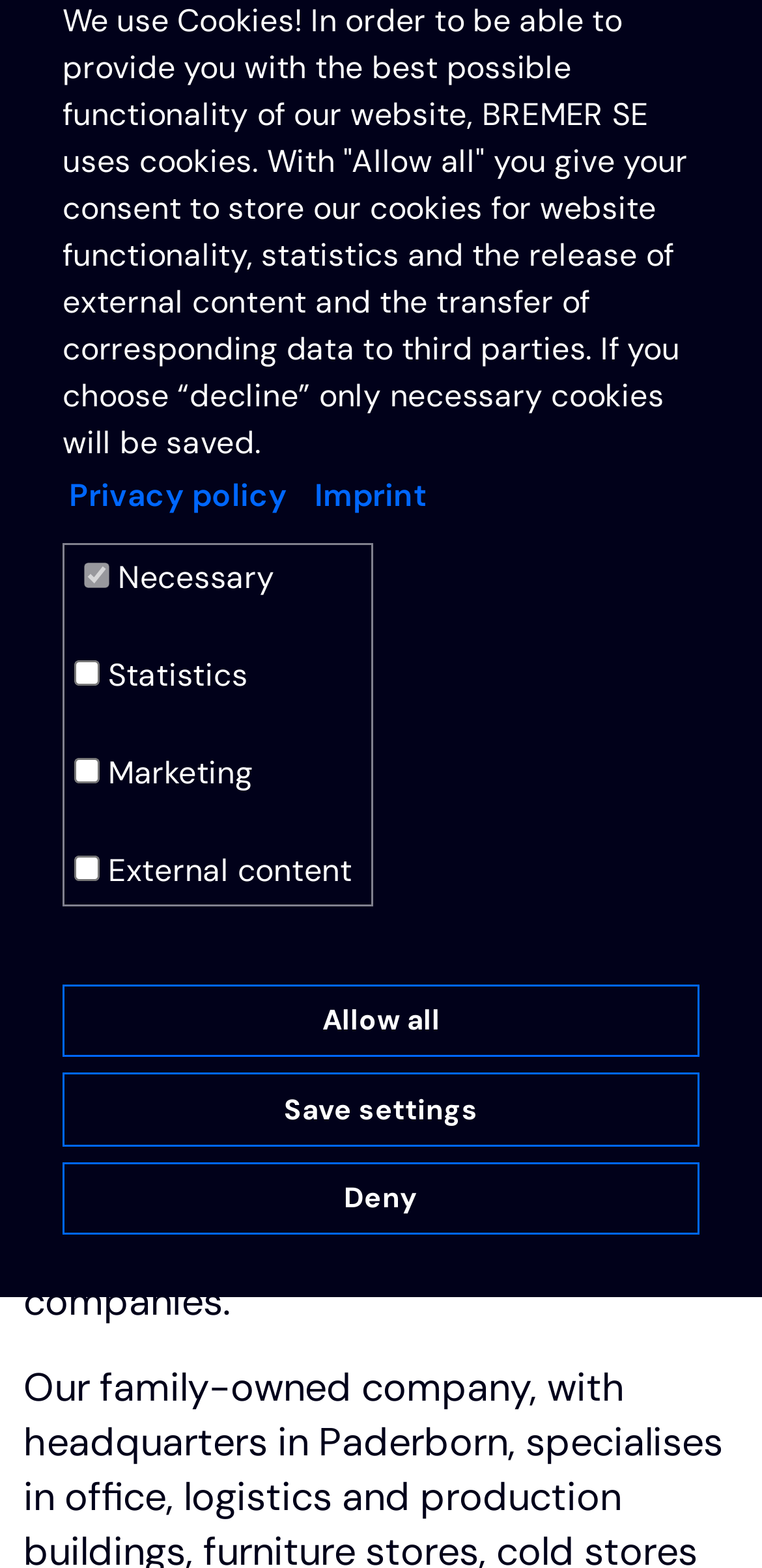Extract the primary headline from the webpage and present its text.

BREMER as a company